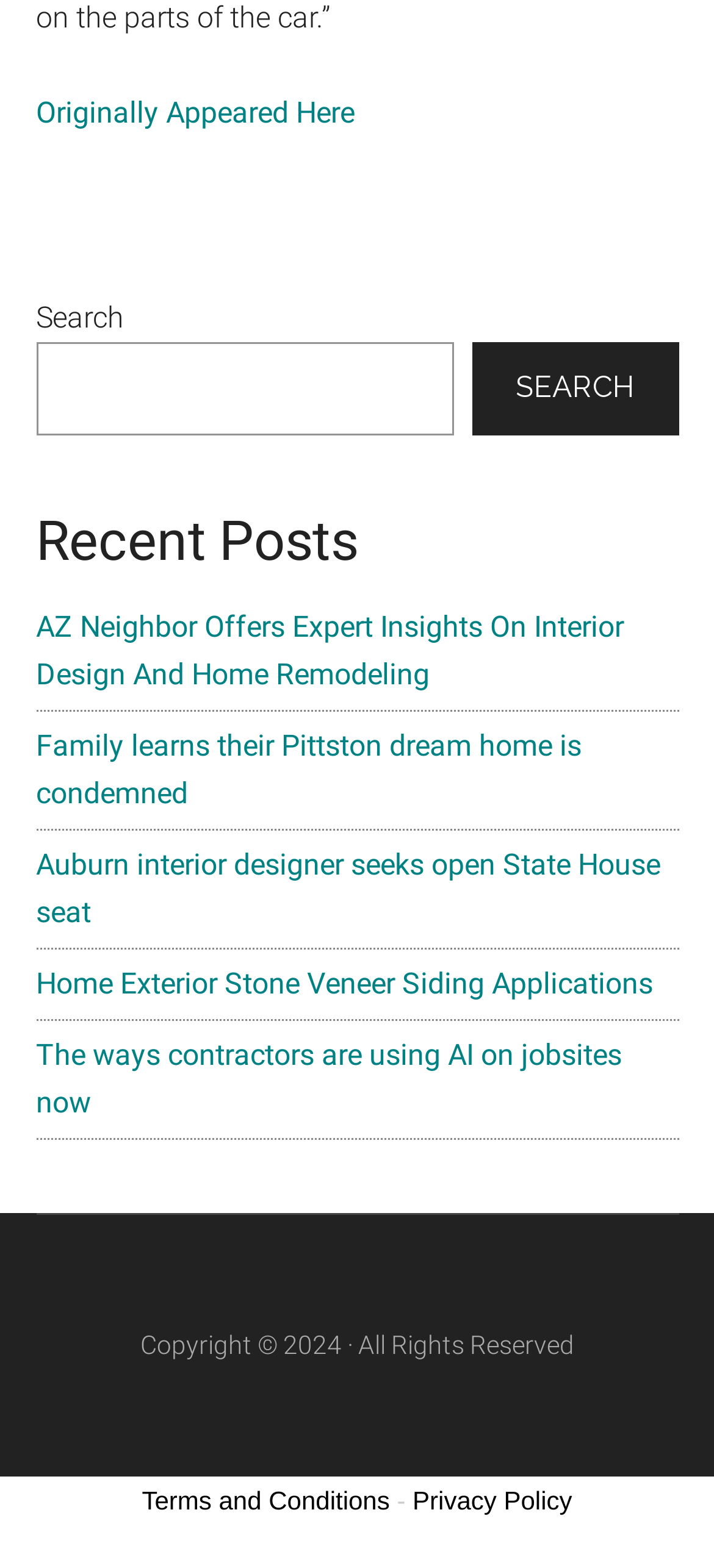What is the copyright year of the website?
Please describe in detail the information shown in the image to answer the question.

The copyright information is located at the bottom of the webpage, and it states 'Copyright © 2024 · All Rights Reserved'.